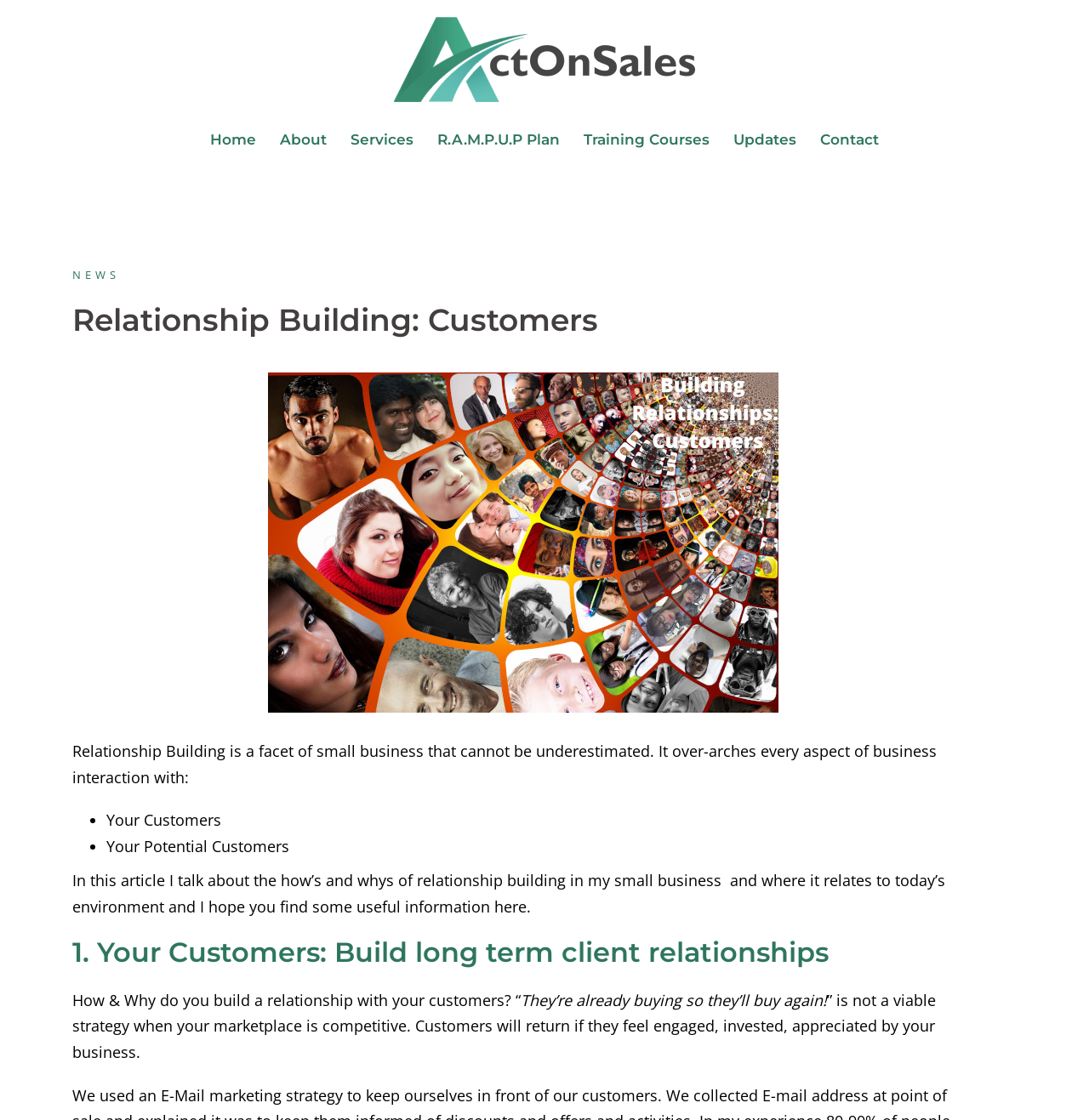What is the principal heading displayed on the webpage?

Relationship Building: Customers